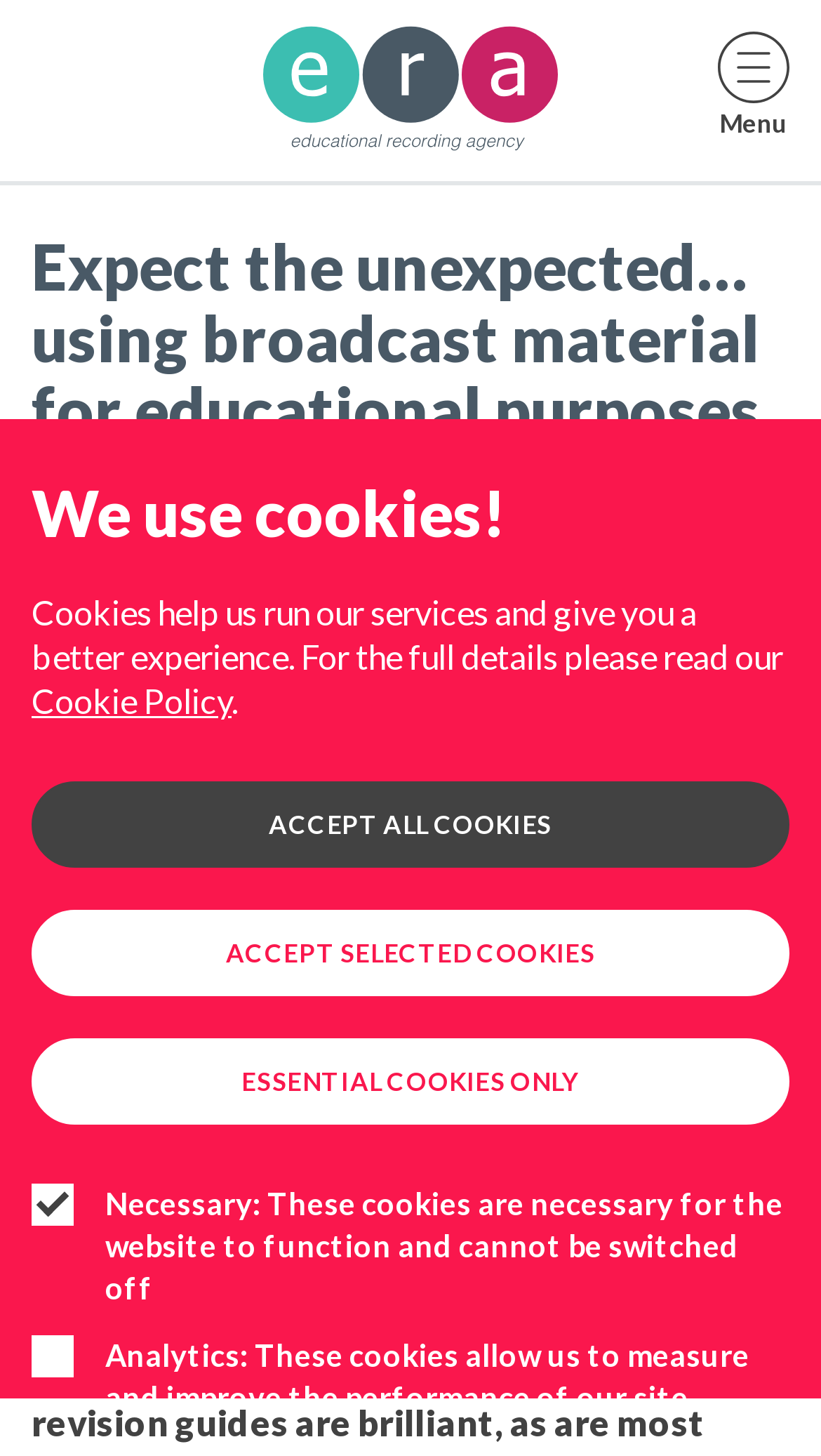Identify and provide the title of the webpage.

Expect the unexpected…using broadcast material for educational purposes